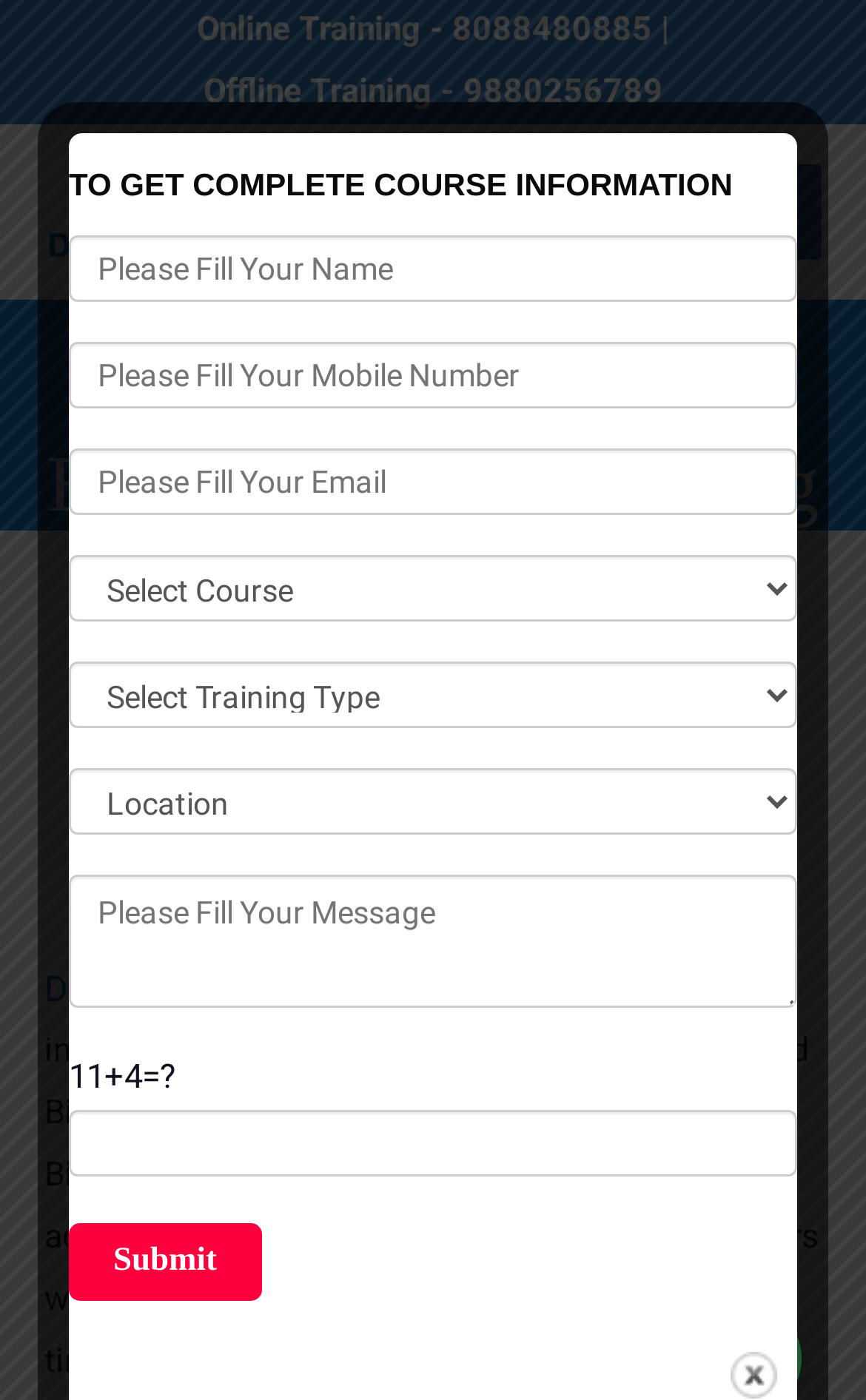Can you find the bounding box coordinates of the area I should click to execute the following instruction: "Click the 'Submit' button"?

[0.079, 0.873, 0.302, 0.929]